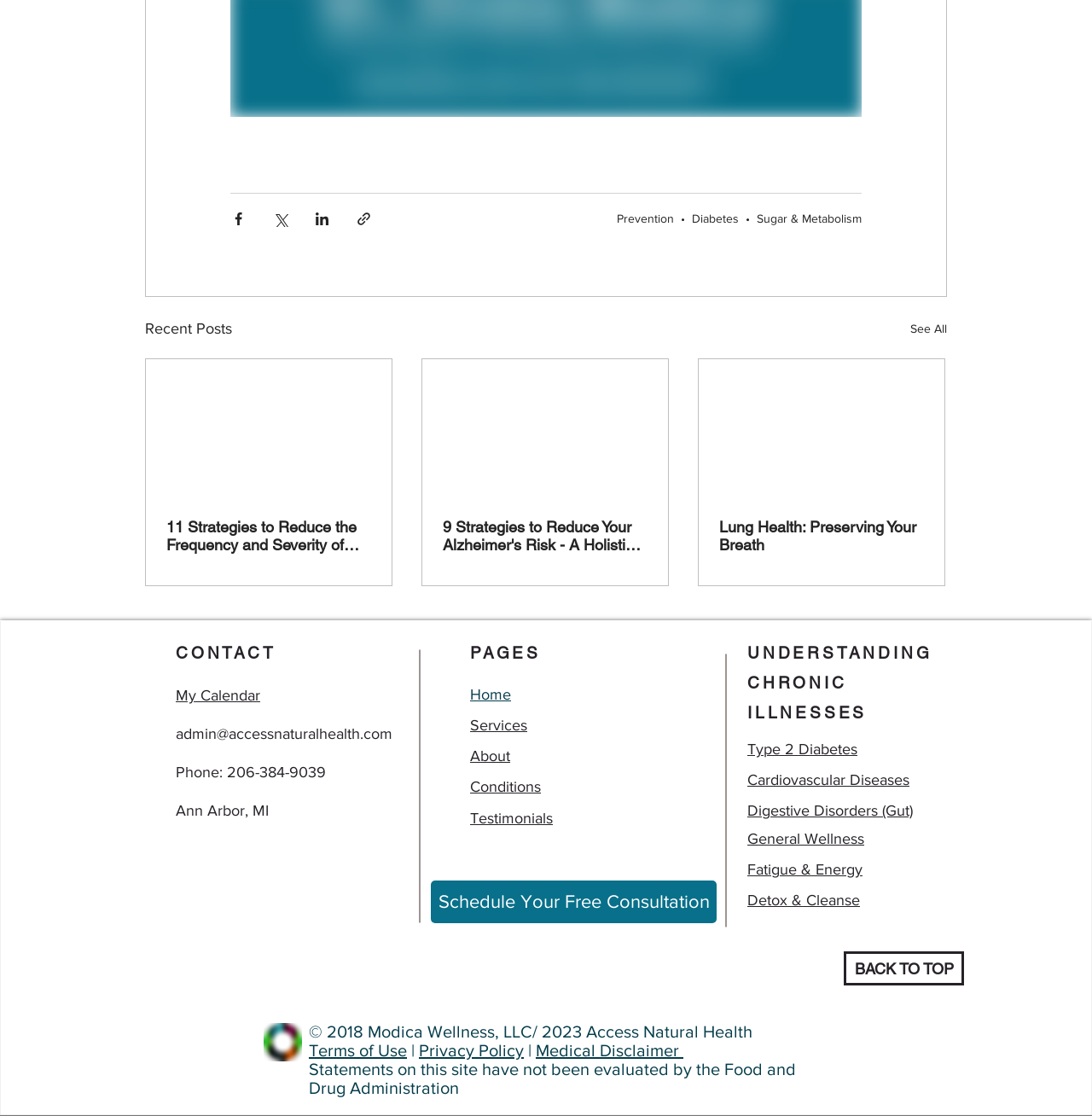Please identify the bounding box coordinates of where to click in order to follow the instruction: "Schedule Your Free Consultation".

[0.395, 0.789, 0.656, 0.828]